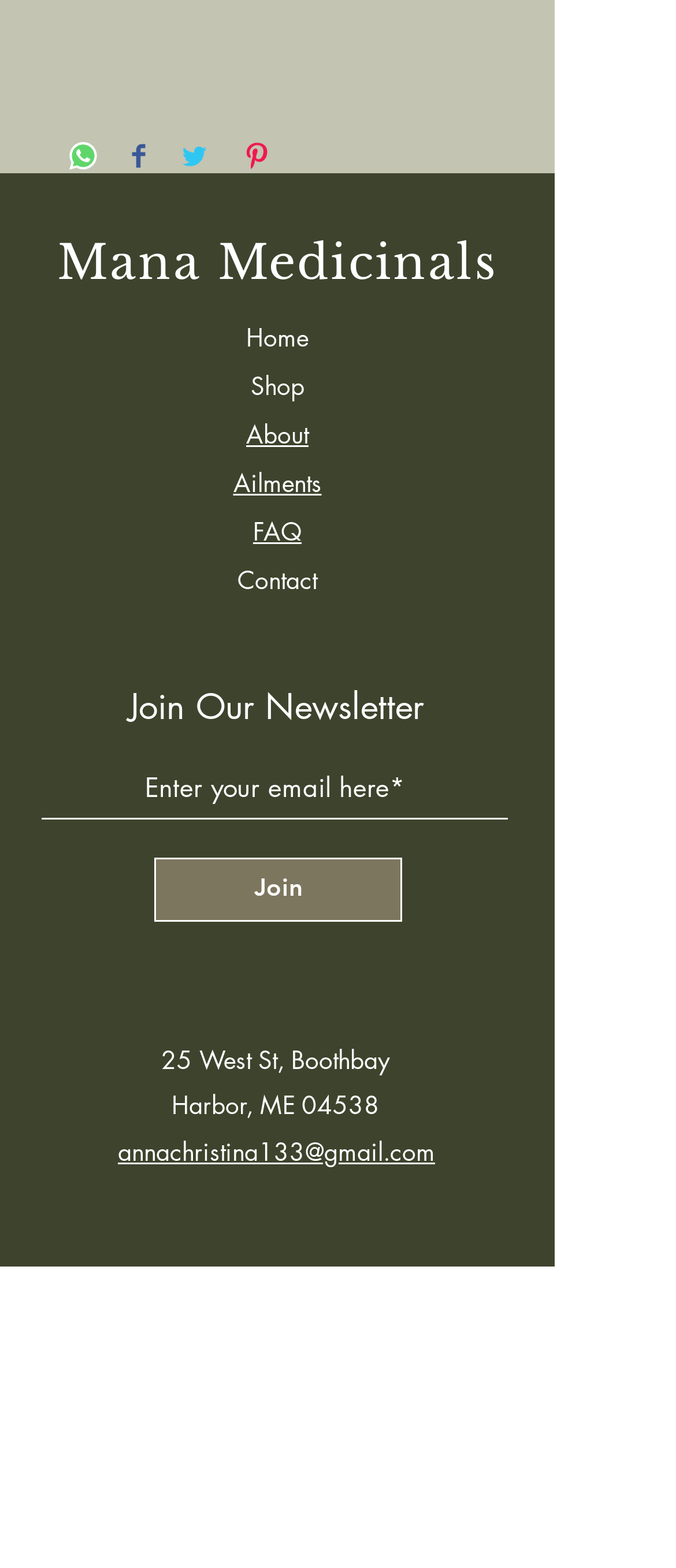Provide a one-word or short-phrase answer to the question:
What is the purpose of the textbox?

Enter email for newsletter